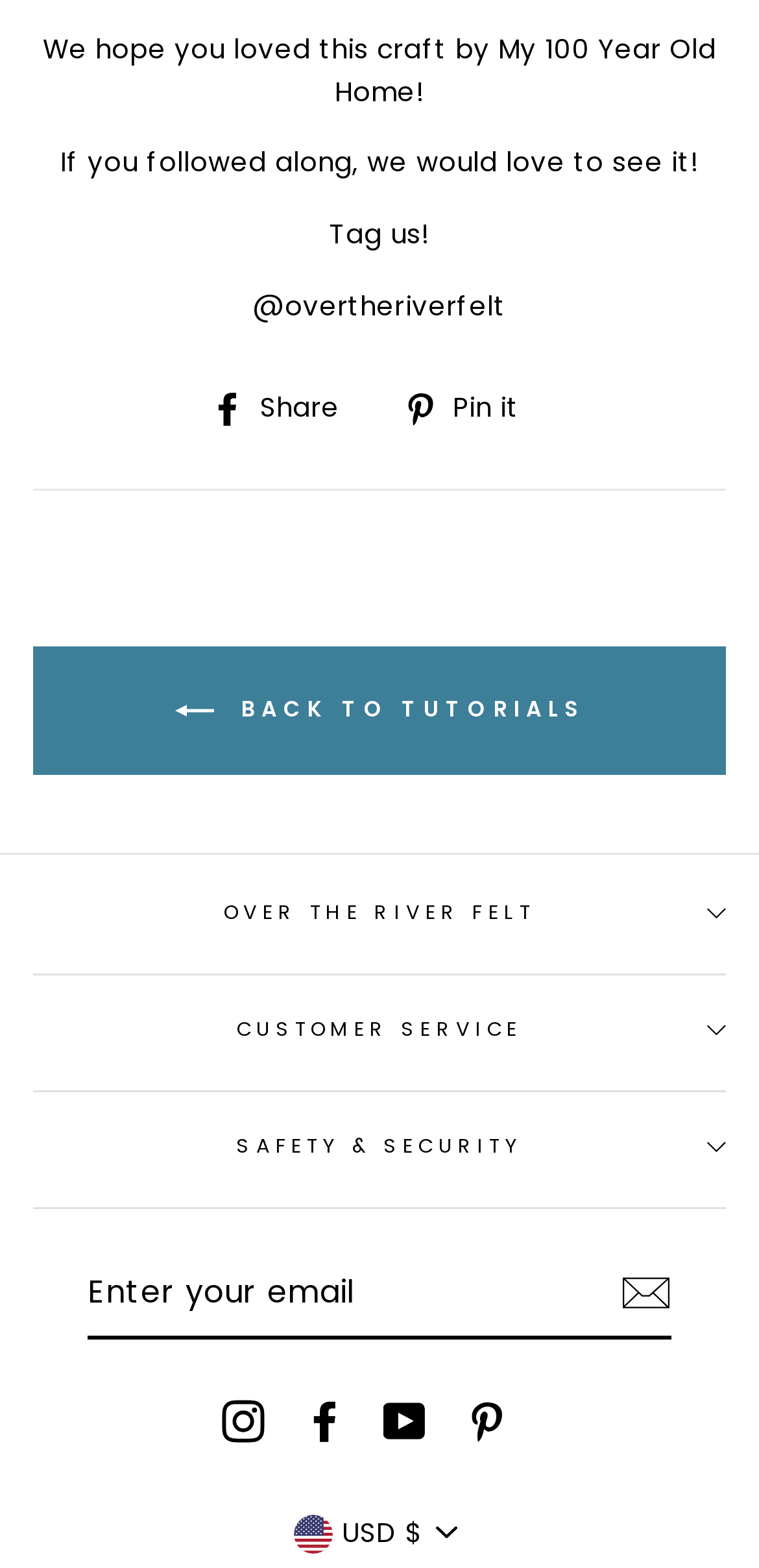What is the purpose of the textbox?
Answer the question with a single word or phrase derived from the image.

ENTER YOUR EMAIL